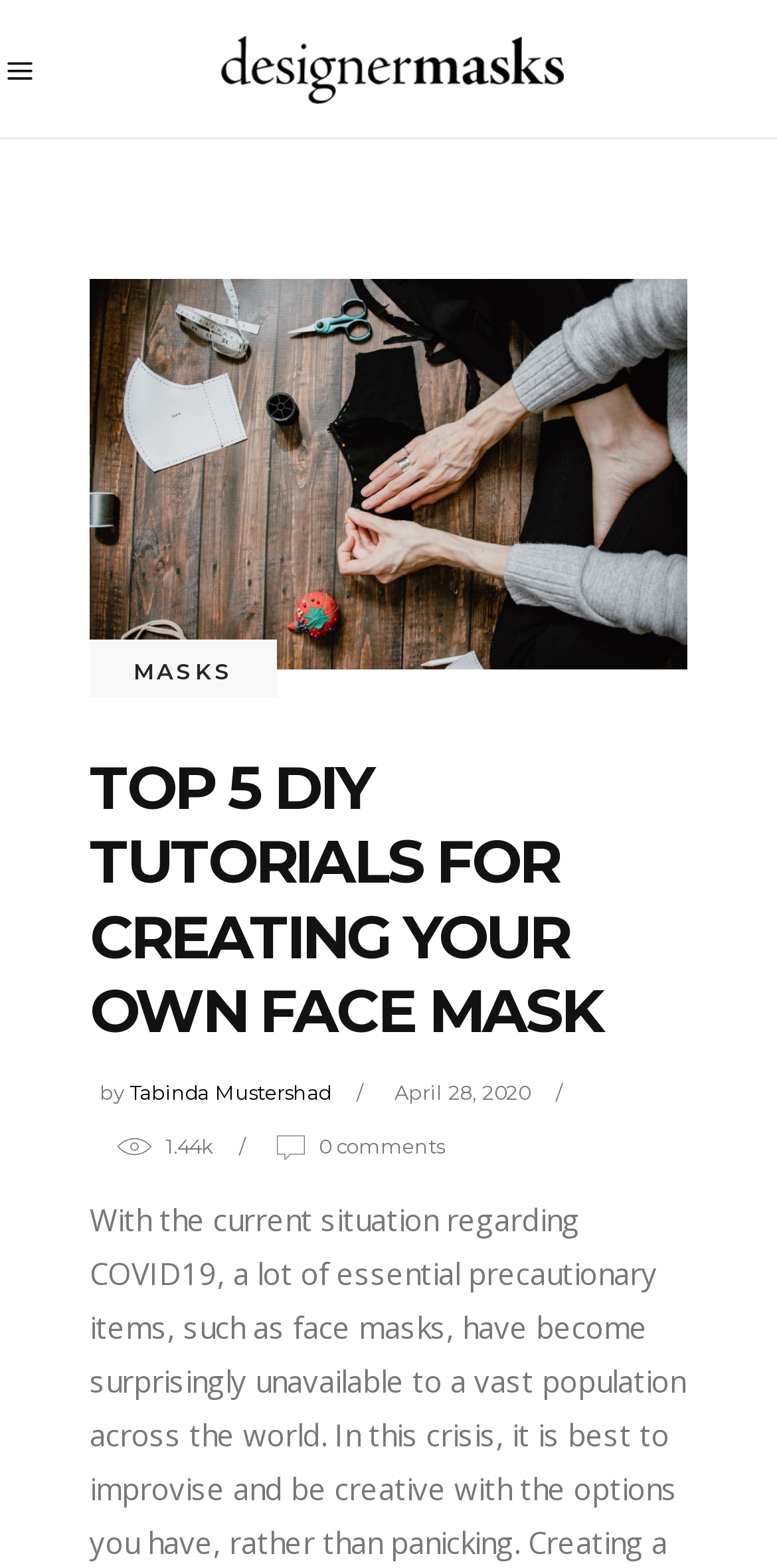Please answer the following question using a single word or phrase: 
Who is the author of the article?

Tabinda Mustershad